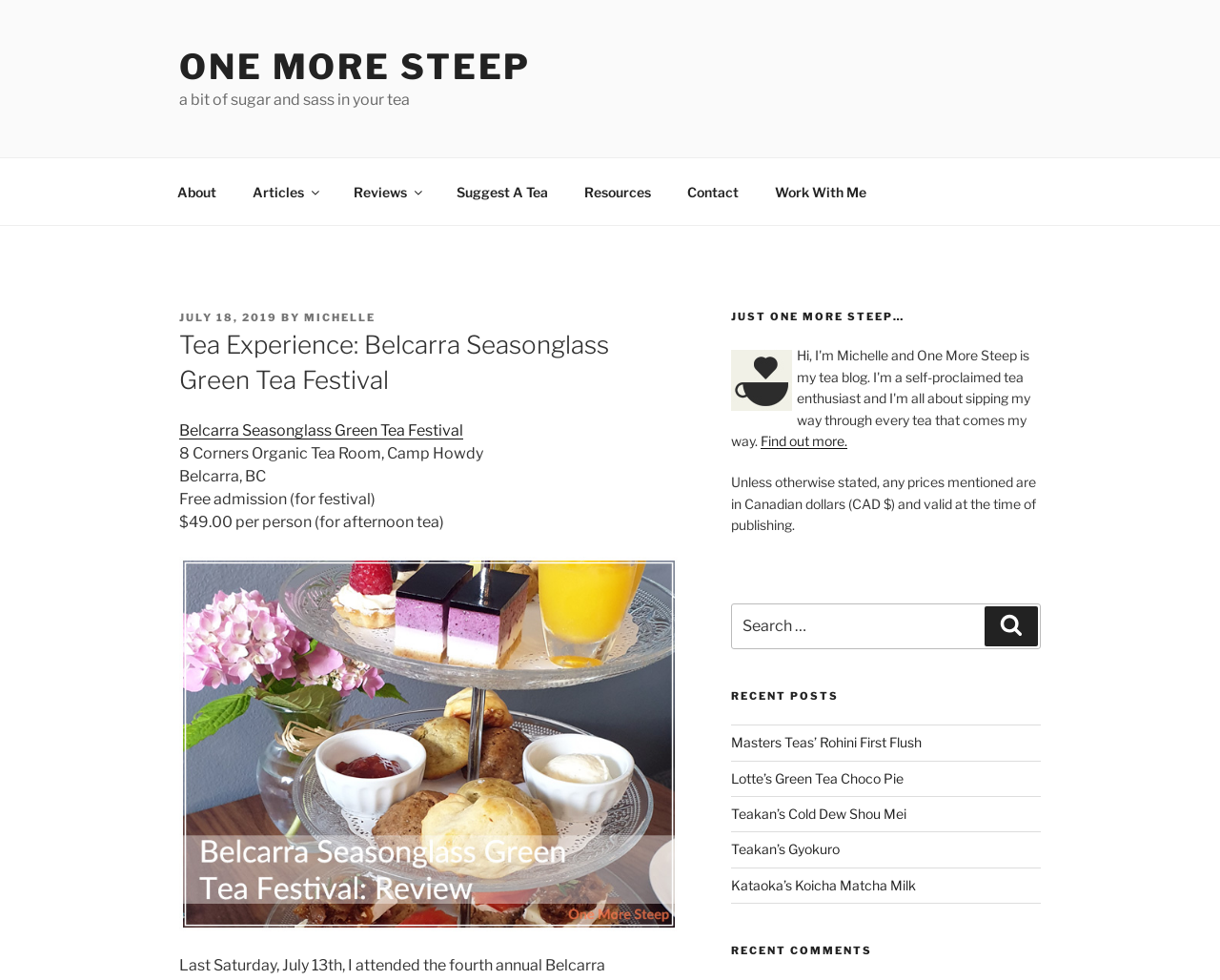Provide a short answer using a single word or phrase for the following question: 
What is the theme of the recent posts section?

Tea